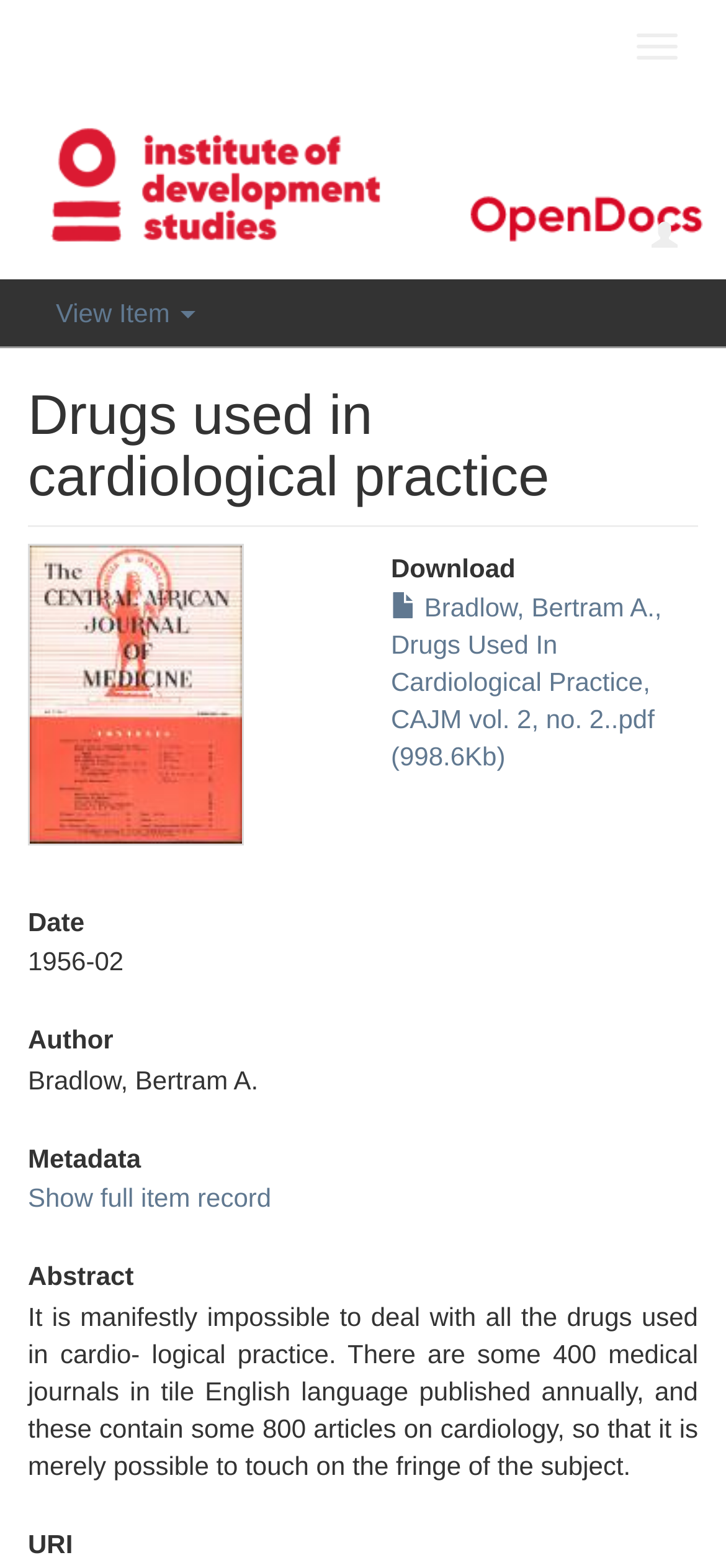Is there a thumbnail image available?
Please elaborate on the answer to the question with detailed information.

I found the thumbnail image by looking at the image element with the description 'Thumbnail'.